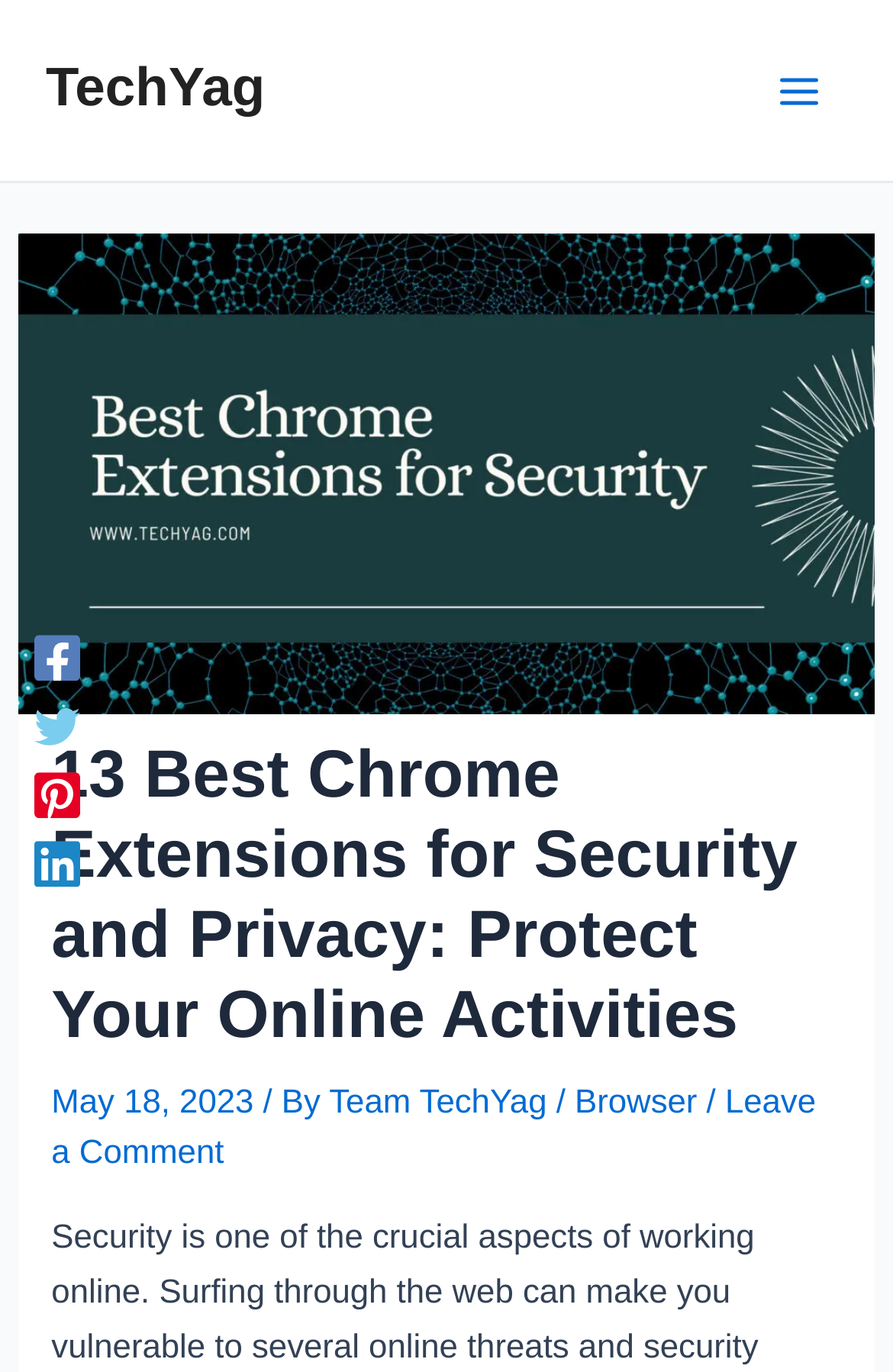Based on what you see in the screenshot, provide a thorough answer to this question: What is the category of the article?

I looked at the webpage and found the category of the article, which is mentioned as 'Browser'.